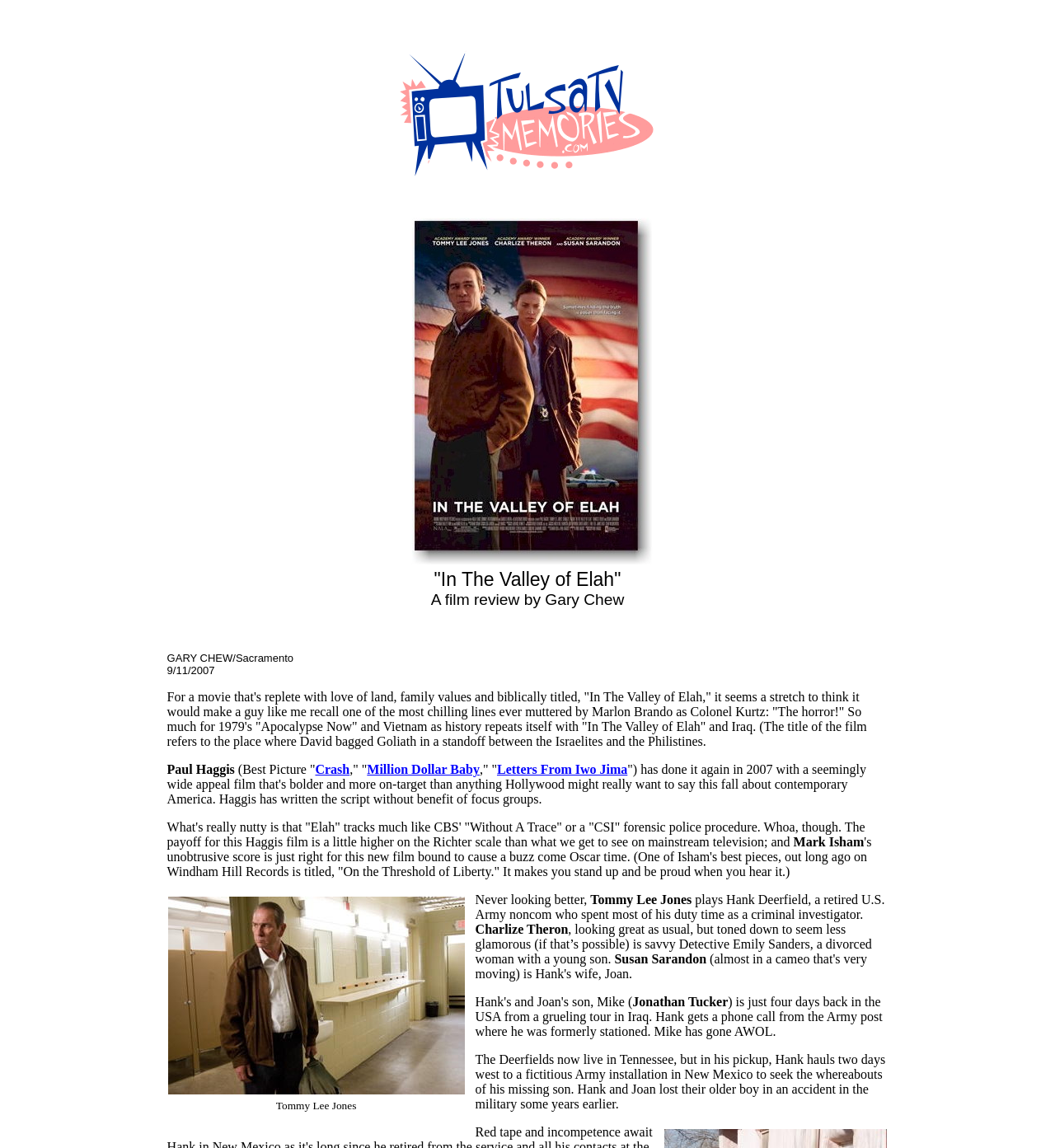What is the name of the director of the film?
Craft a detailed and extensive response to the question.

The name of the director of the film is Paul Haggis, which is mentioned in the StaticText element with OCR text 'Paul Haggis'.